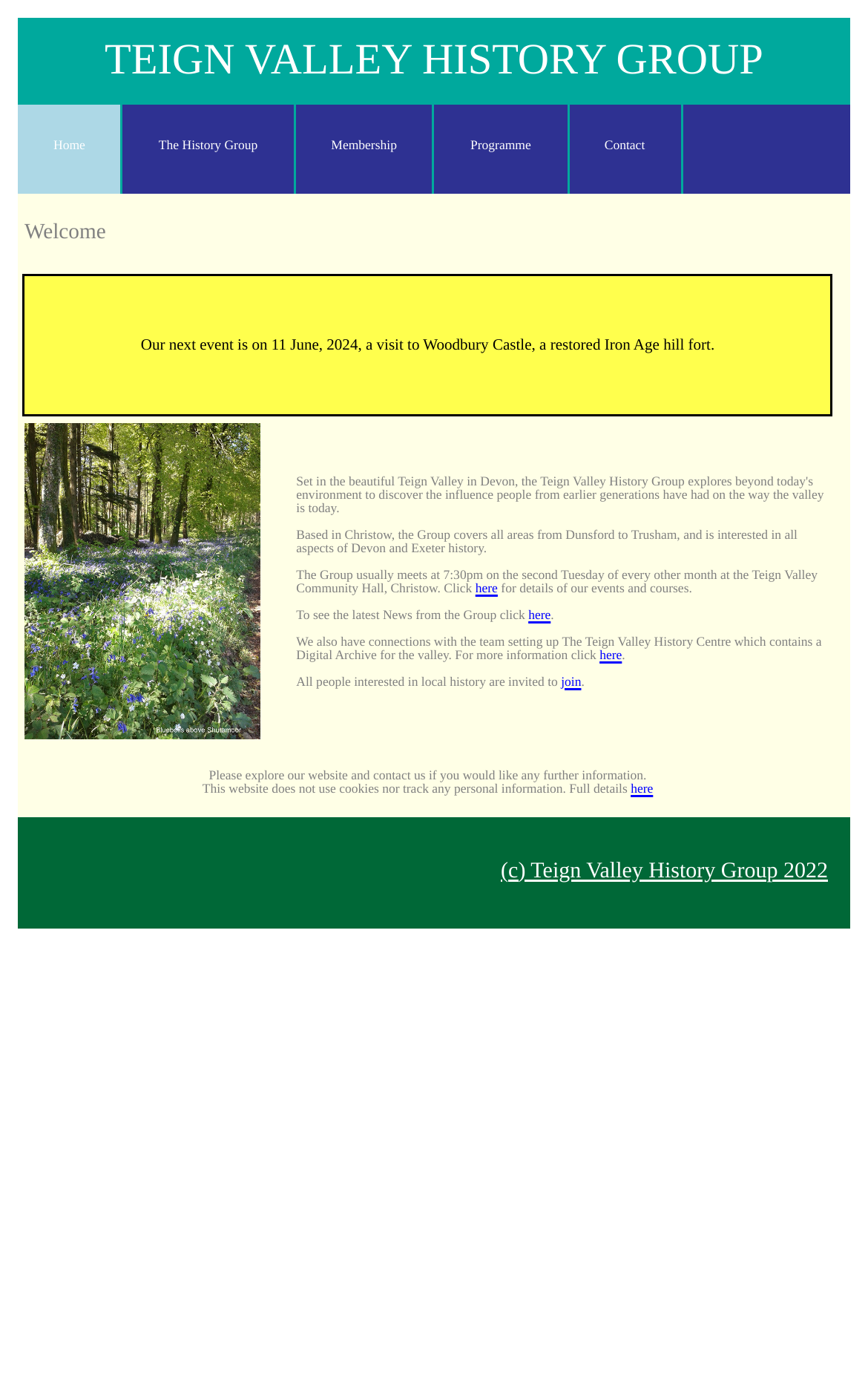Bounding box coordinates must be specified in the format (top-left x, top-left y, bottom-right x, bottom-right y). All values should be floating point numbers between 0 and 1. What are the bounding box coordinates of the UI element described as: The History Group

[0.142, 0.075, 0.338, 0.139]